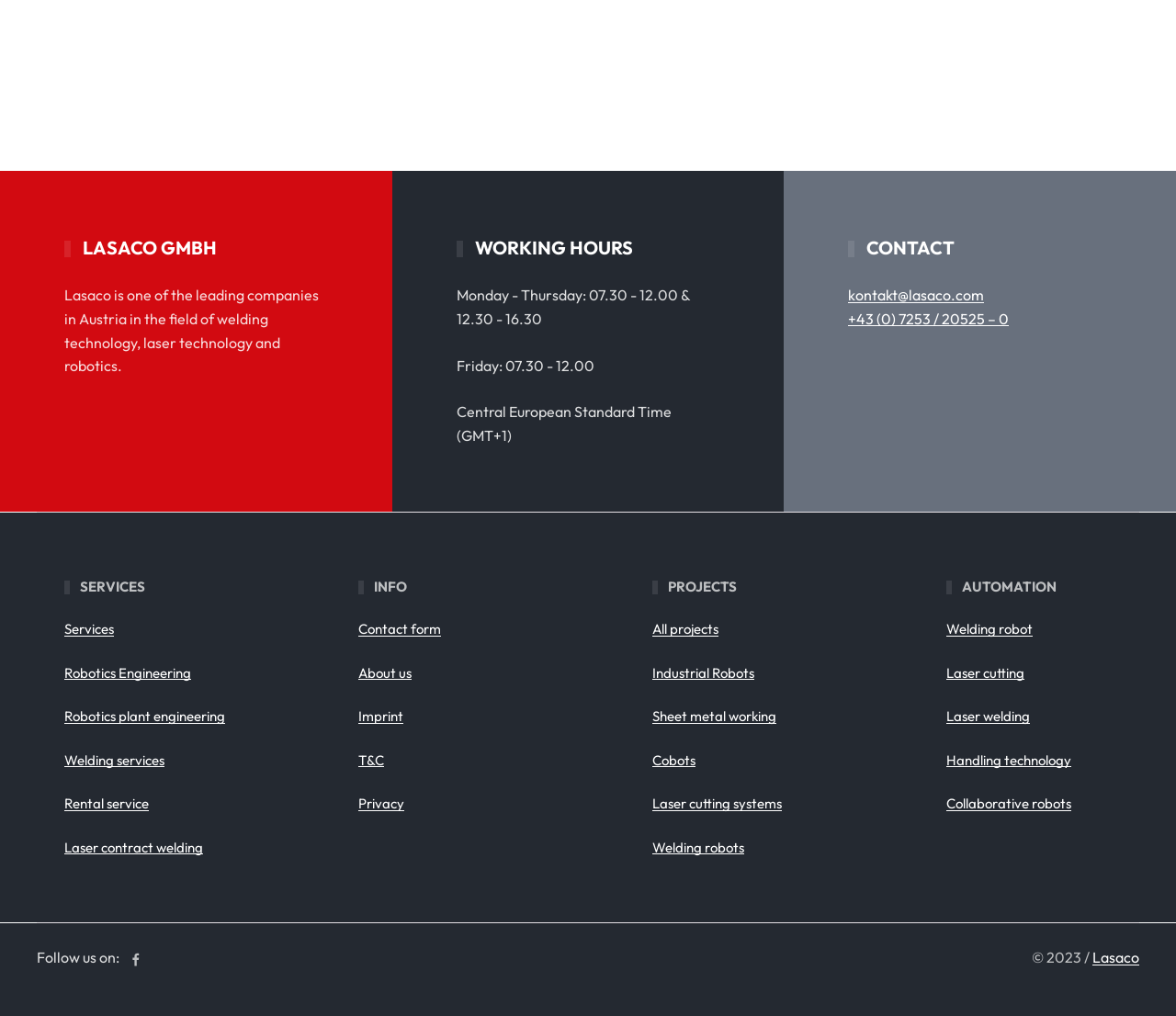Please determine the bounding box coordinates of the element to click on in order to accomplish the following task: "Click on LEARN MORE". Ensure the coordinates are four float numbers ranging from 0 to 1, i.e., [left, top, right, bottom].

[0.031, 0.037, 0.106, 0.054]